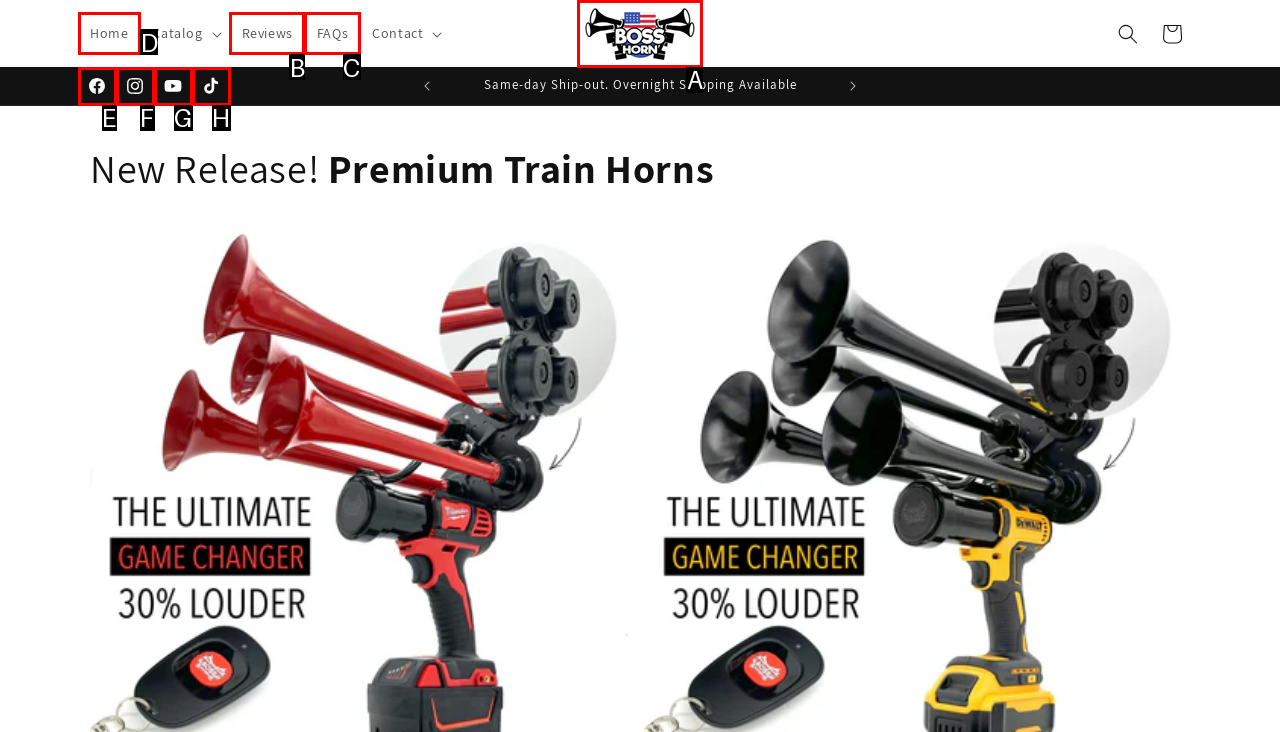What is the letter of the UI element you should click to Click on the Home link? Provide the letter directly.

D